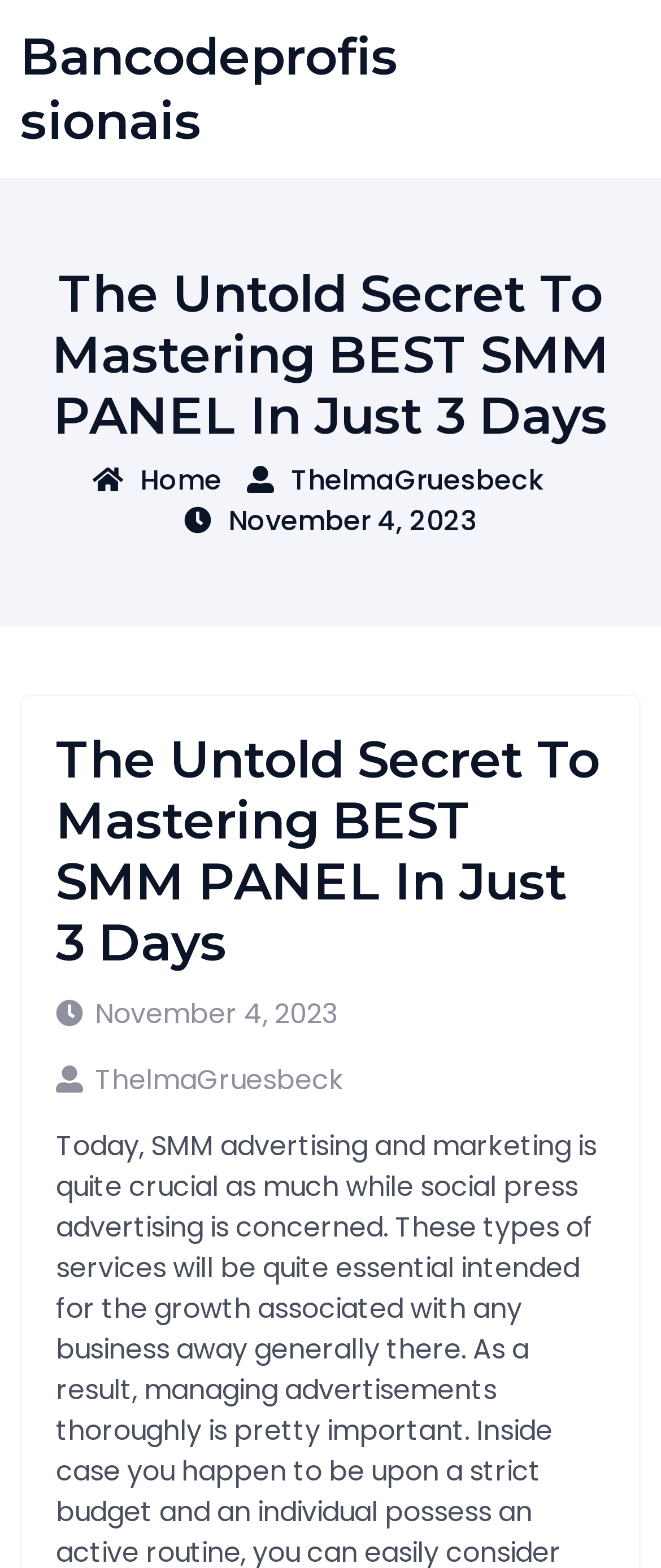Respond with a single word or phrase to the following question: What is the theme of the webpage?

SMM PANEL